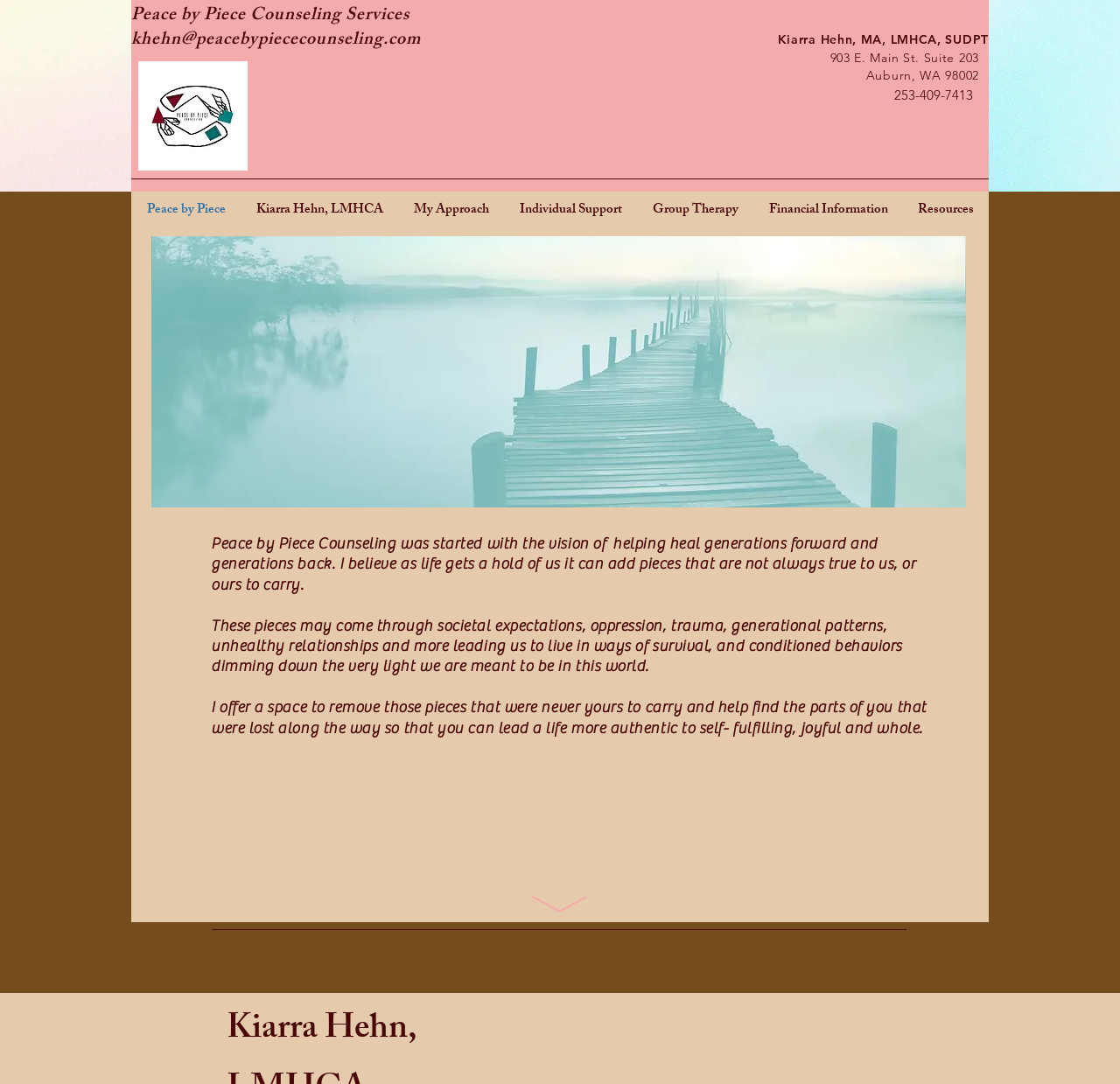Predict the bounding box coordinates for the UI element described as: "Peace by Piece". The coordinates should be four float numbers between 0 and 1, presented as [left, top, right, bottom].

[0.117, 0.179, 0.215, 0.21]